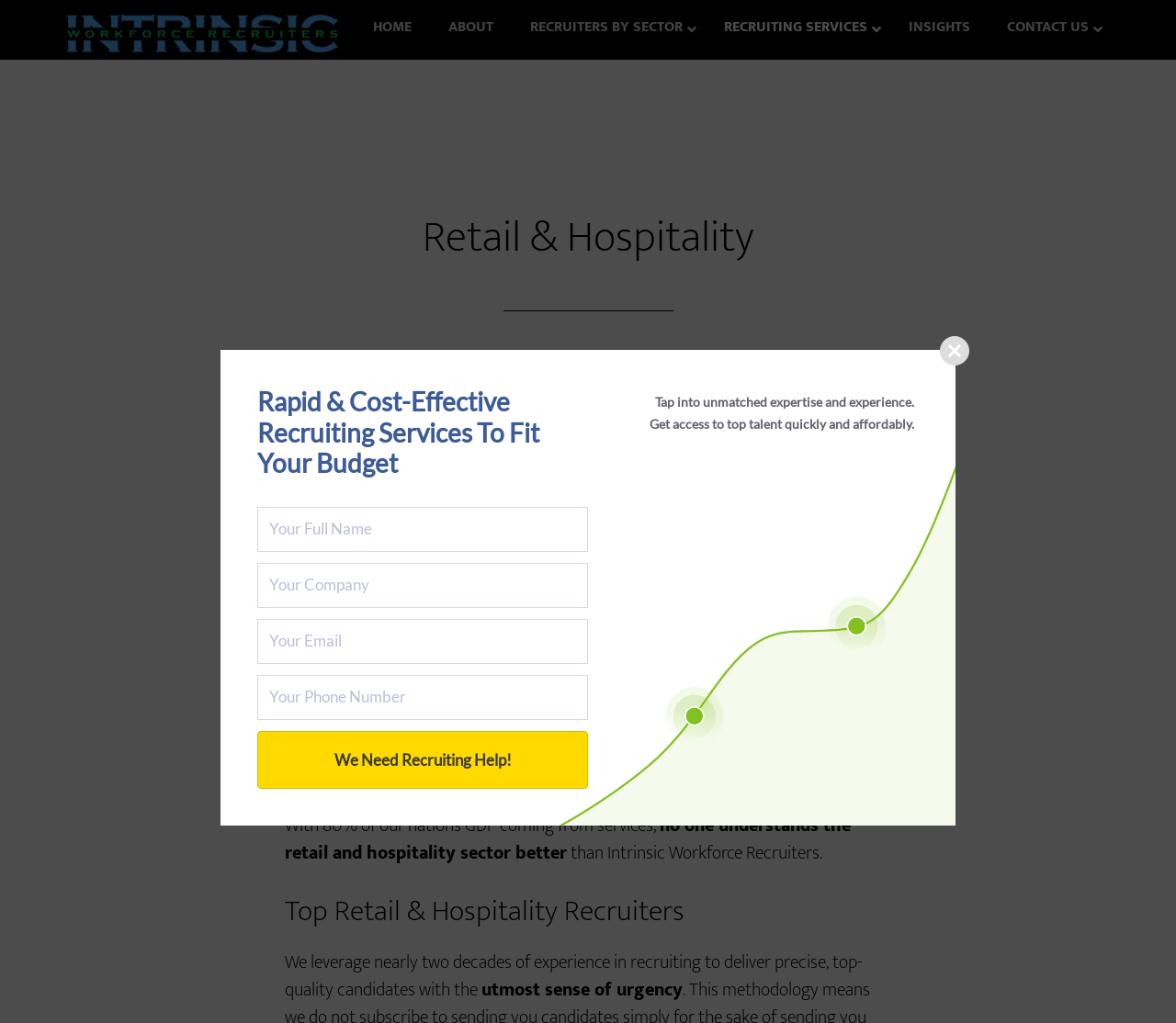Locate the UI element described as follows: "Recruiters by Sector". Return the bounding box coordinates as four float numbers between 0 and 1 in the order [left, top, right, bottom].

[0.435, 0.004, 0.6, 0.05]